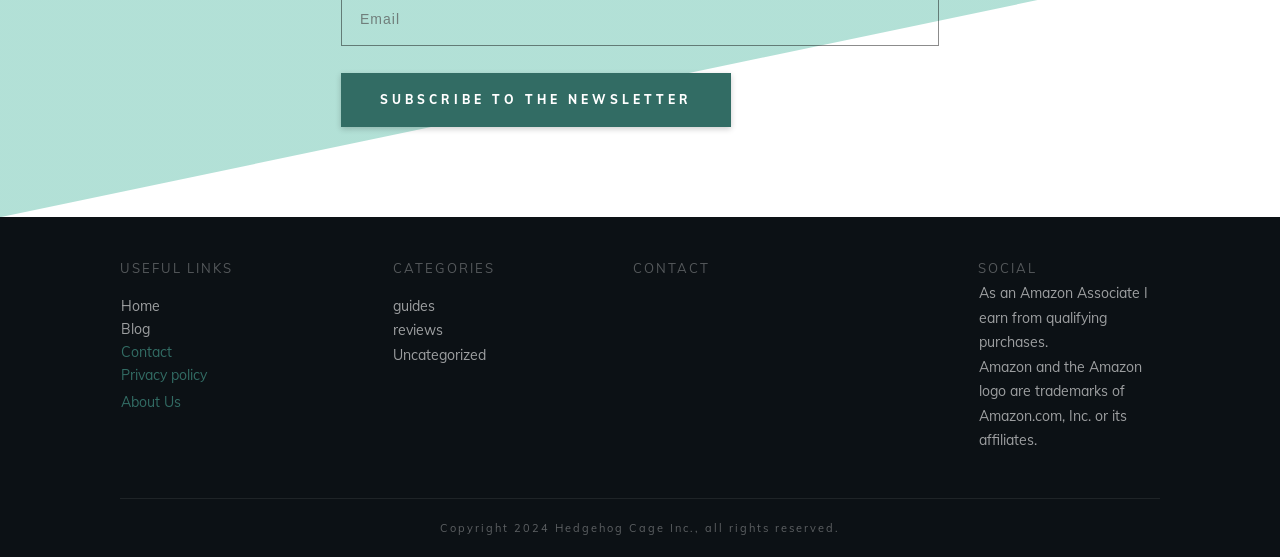What is the company name in the copyright section?
We need a detailed and meticulous answer to the question.

In the copyright section, I found the company name 'Hedgehog Cage Inc.', located at coordinates [0.434, 0.934, 0.543, 0.96]. This is the company that owns the copyright.